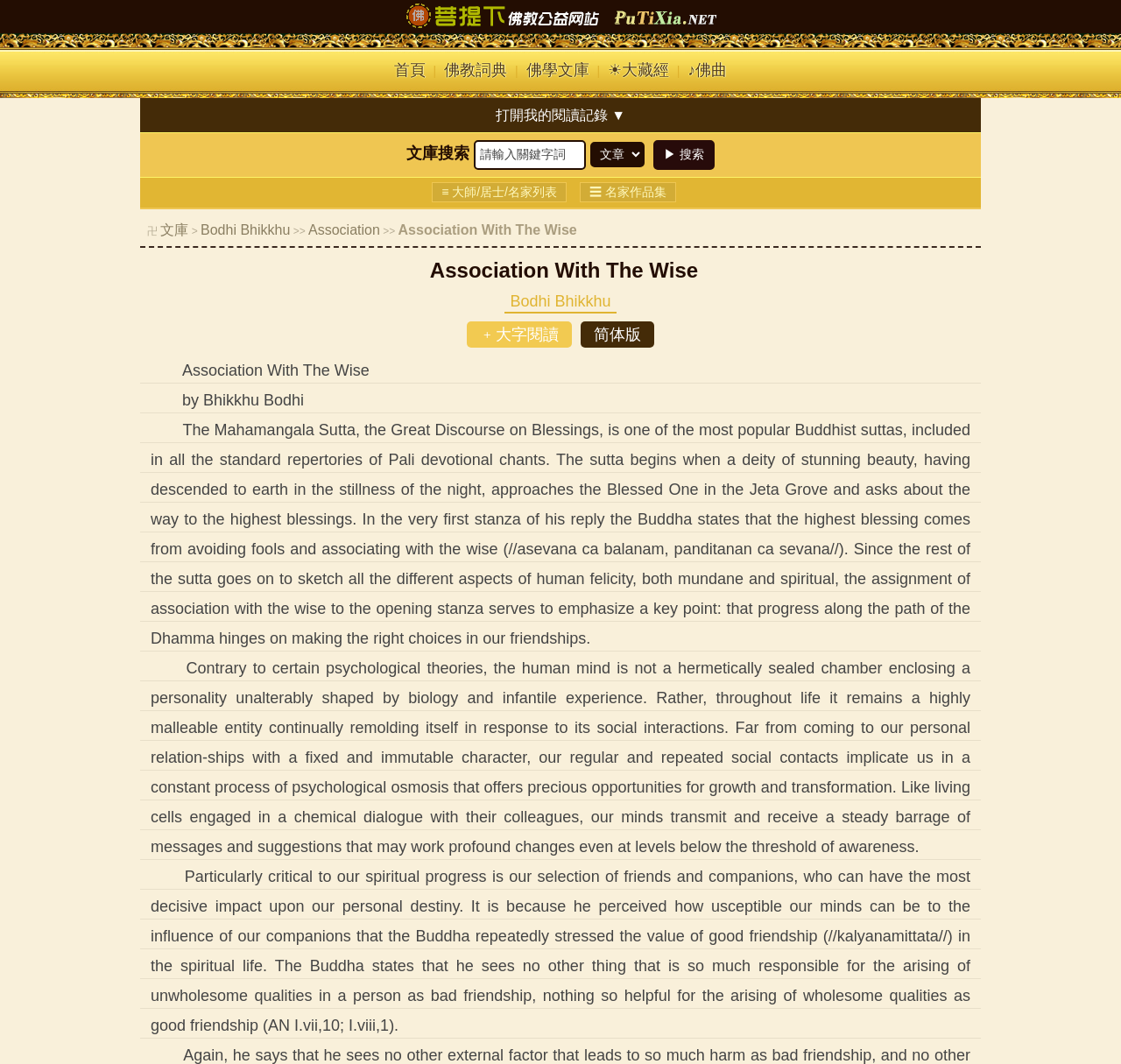Give a one-word or one-phrase response to the question:
What is the name of the website?

putixia.net